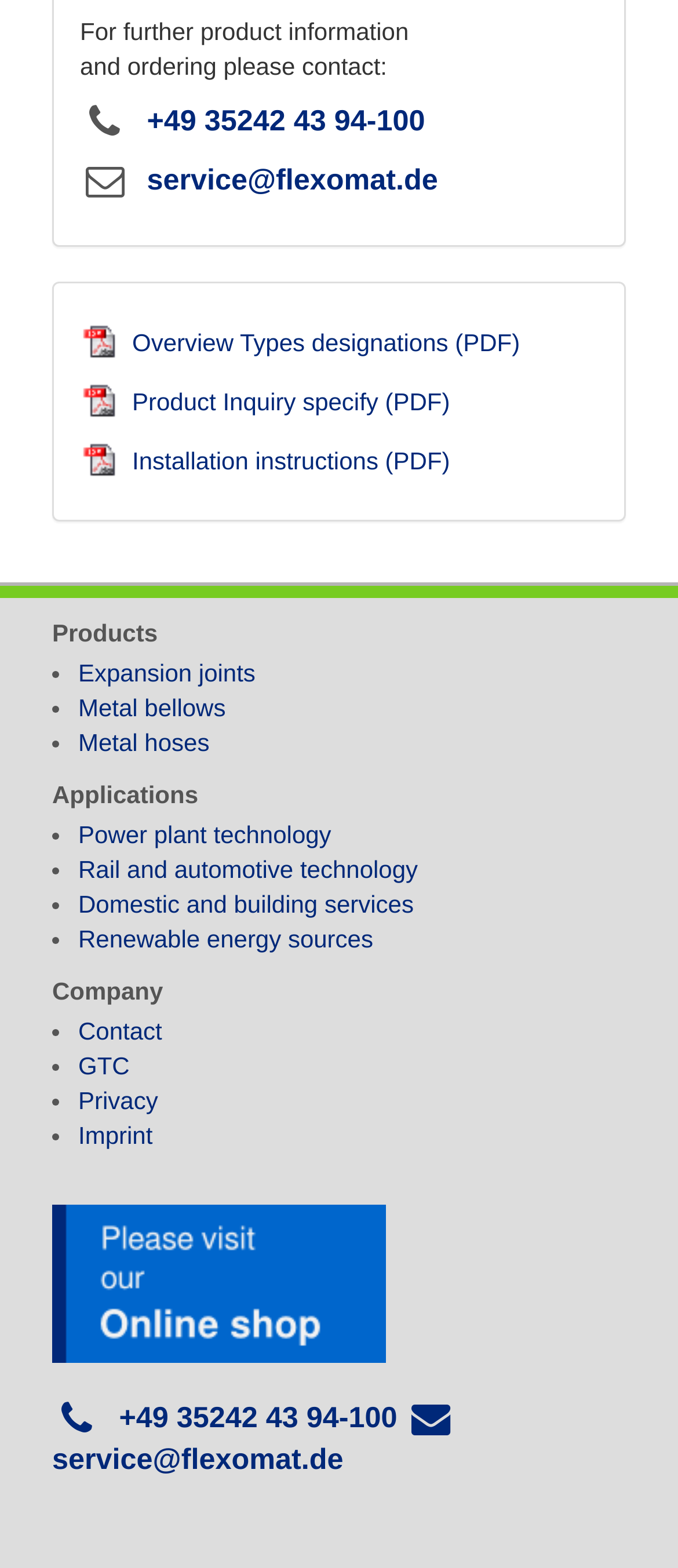Is there a link to the company's imprint?
Using the image, provide a detailed and thorough answer to the question.

The link to the company's imprint can be found in the 'Company' section of the webpage, where there are links to 'Contact', 'GTC', 'Privacy', and 'Imprint'.